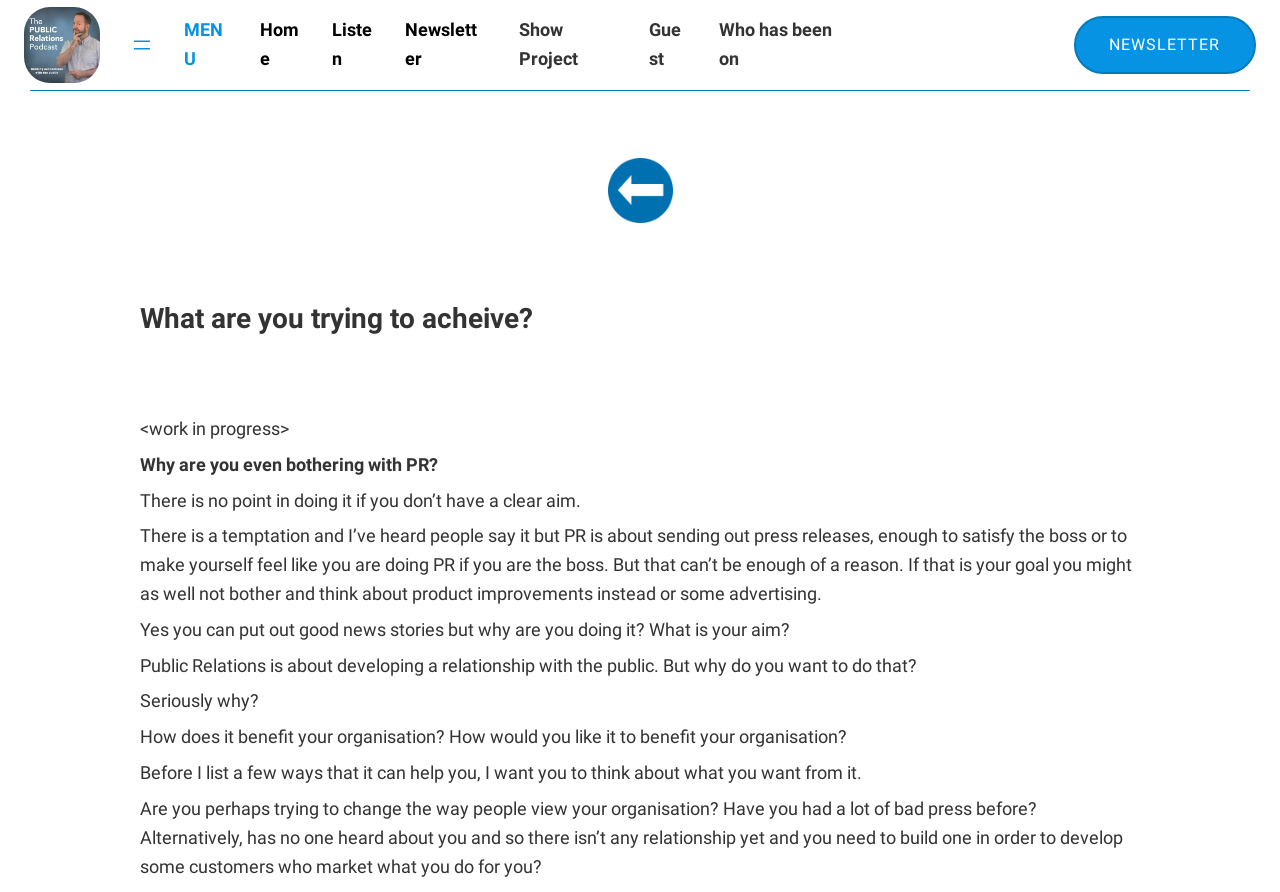Identify the bounding box coordinates of the specific part of the webpage to click to complete this instruction: "Open menu".

[0.102, 0.037, 0.121, 0.064]